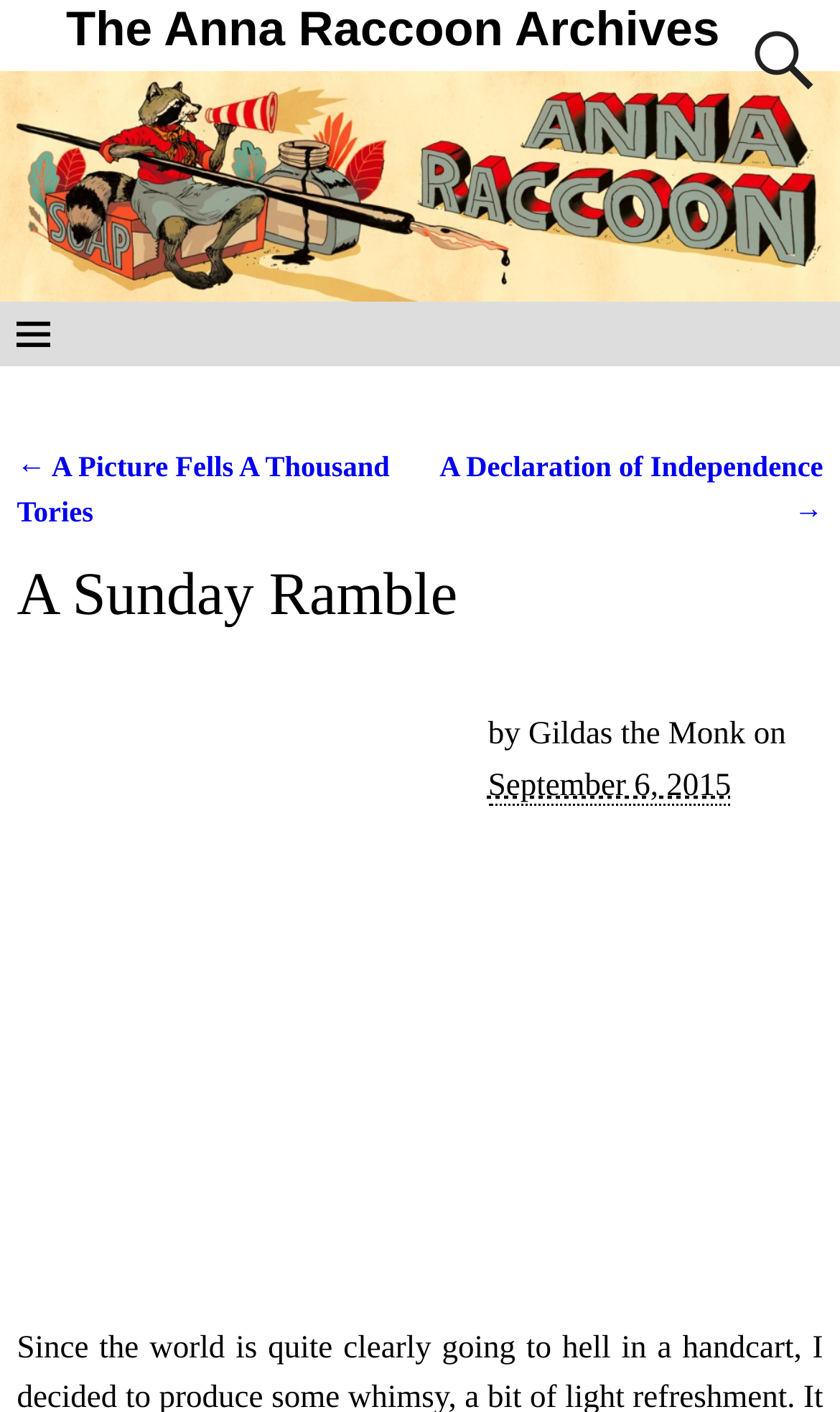Please determine the bounding box coordinates for the UI element described here. Use the format (top-left x, top-left y, bottom-right x, bottom-right y) with values bounded between 0 and 1: A Declaration of Independence →

[0.523, 0.318, 0.98, 0.373]